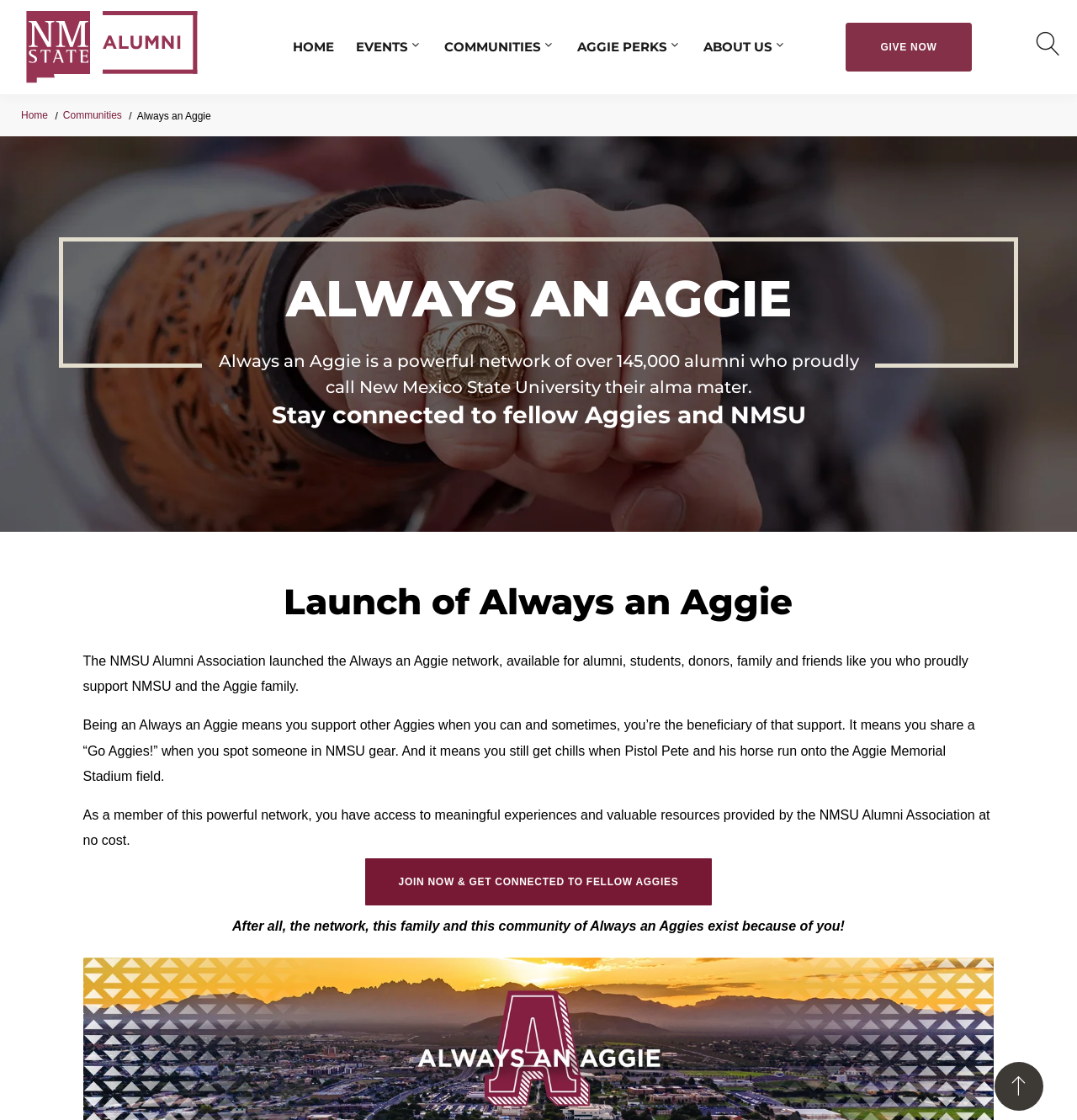Locate the bounding box coordinates of the UI element described by: "Give Now". Provide the coordinates as four float numbers between 0 and 1, formatted as [left, top, right, bottom].

[0.785, 0.02, 0.902, 0.064]